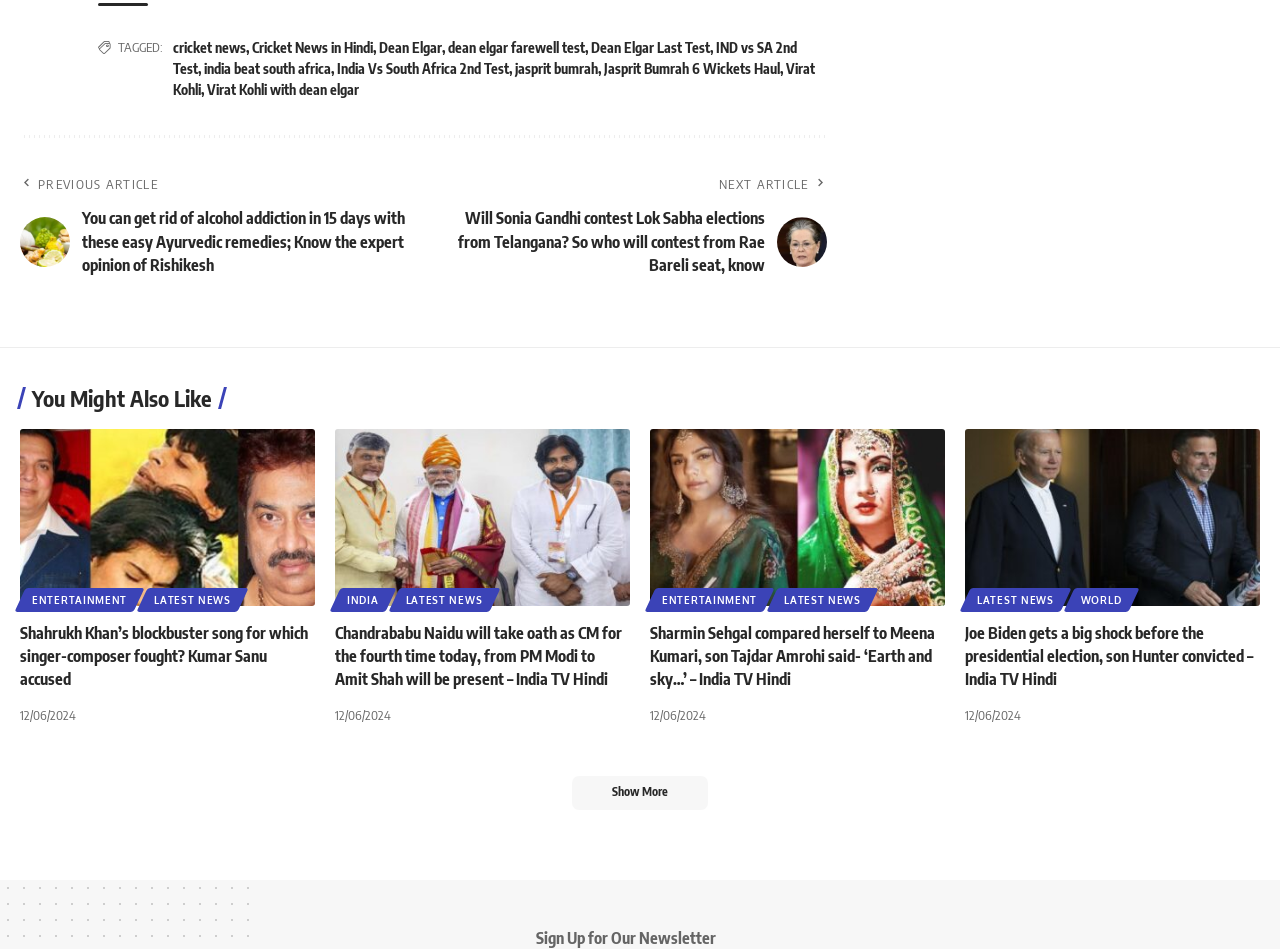Can you specify the bounding box coordinates of the area that needs to be clicked to fulfill the following instruction: "Click on 'cricket news'"?

[0.135, 0.041, 0.192, 0.059]